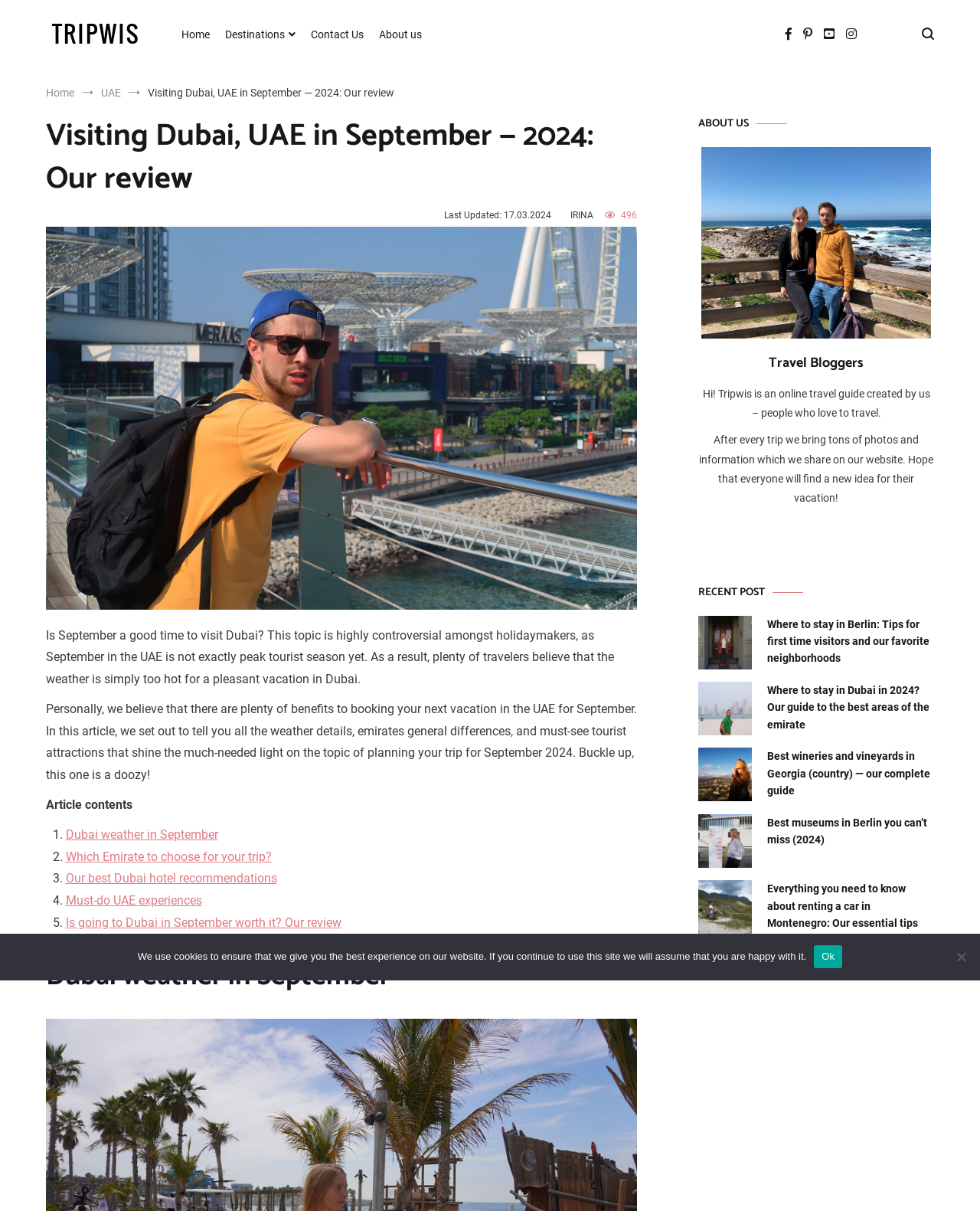How many list markers are in the article contents section?
Please respond to the question with a detailed and informative answer.

The article contents section has 5 list markers, which are numbered from 1 to 5, and each list marker corresponds to a link to a specific section of the article.